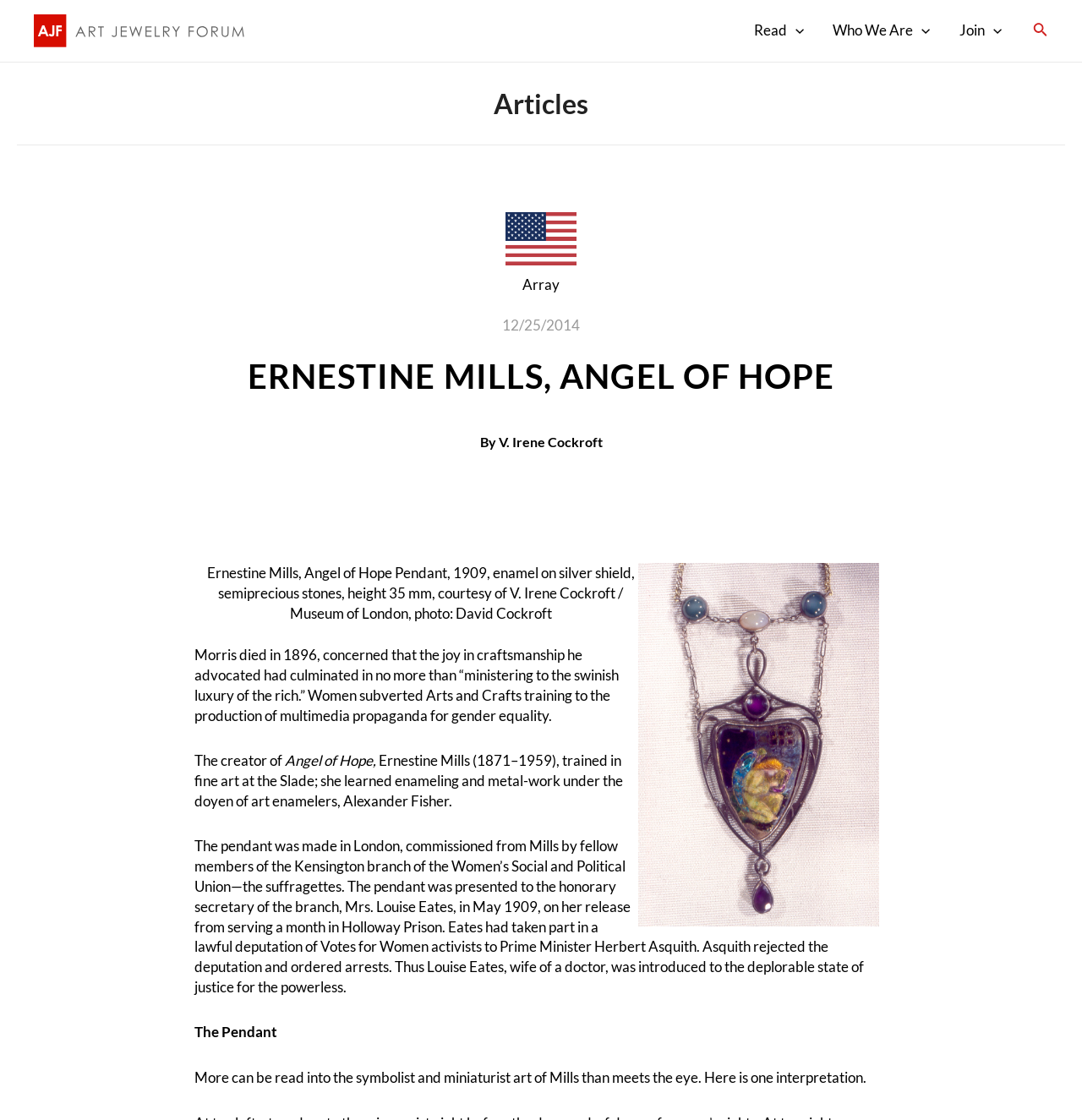What is the height of the Angel of Hope Pendant?
Look at the image and construct a detailed response to the question.

The answer can be found in the figure caption, which states 'Ernestine Mills, Angel of Hope Pendant, 1909, enamel on silver shield, semiprecious stones, height 35 mm, courtesy of V. Irene Cockroft / Museum of London, photo: David Cockroft'. The height of the pendant is mentioned in the caption.